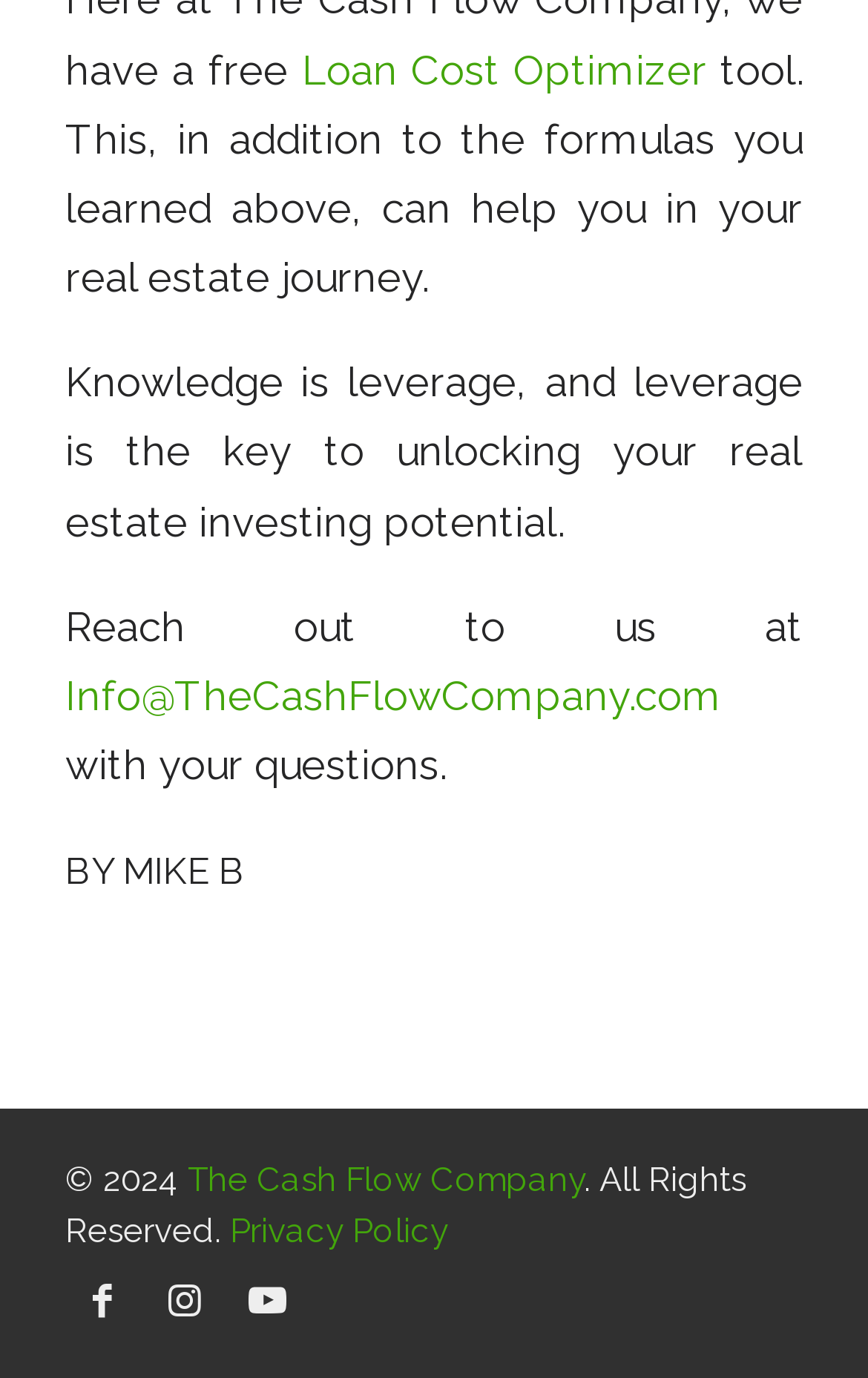From the webpage screenshot, identify the region described by Mike B. Provide the bounding box coordinates as (top-left x, top-left y, bottom-right x, bottom-right y), with each value being a floating point number between 0 and 1.

[0.142, 0.616, 0.283, 0.648]